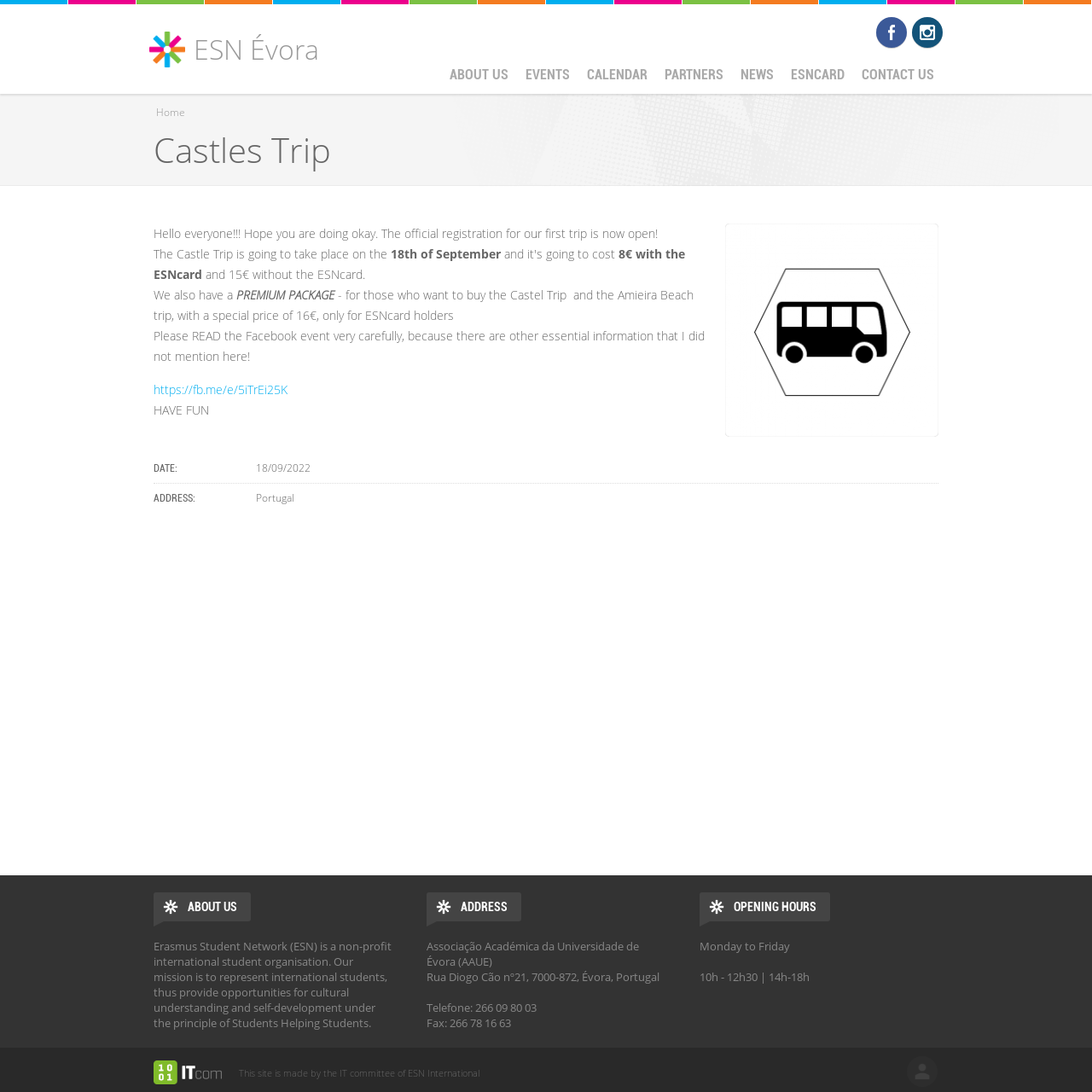What is the date of the Castle Trip?
From the details in the image, answer the question comprehensively.

I found the answer by looking at the main content section of the webpage, where it says 'DATE: 18/09/2022'.